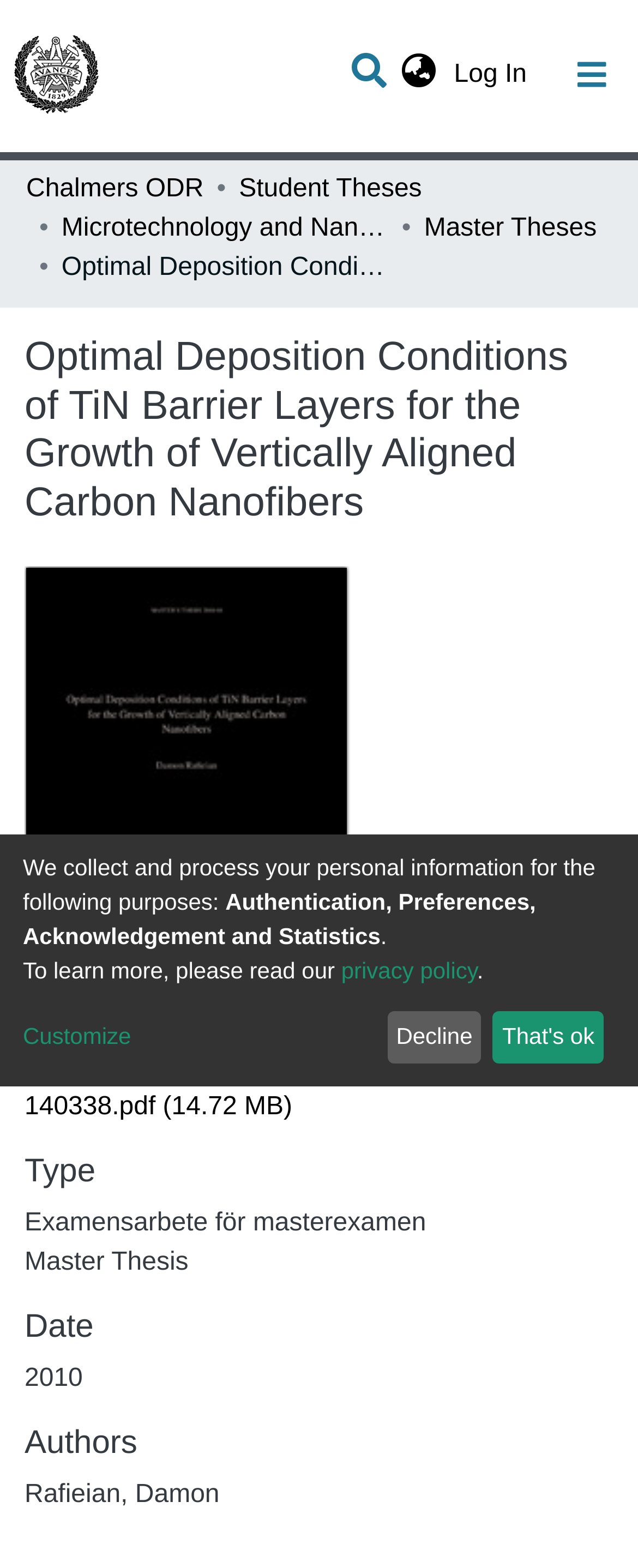Identify the bounding box coordinates for the region of the element that should be clicked to carry out the instruction: "View the repository logo". The bounding box coordinates should be four float numbers between 0 and 1, i.e., [left, top, right, bottom].

[0.021, 0.022, 0.156, 0.074]